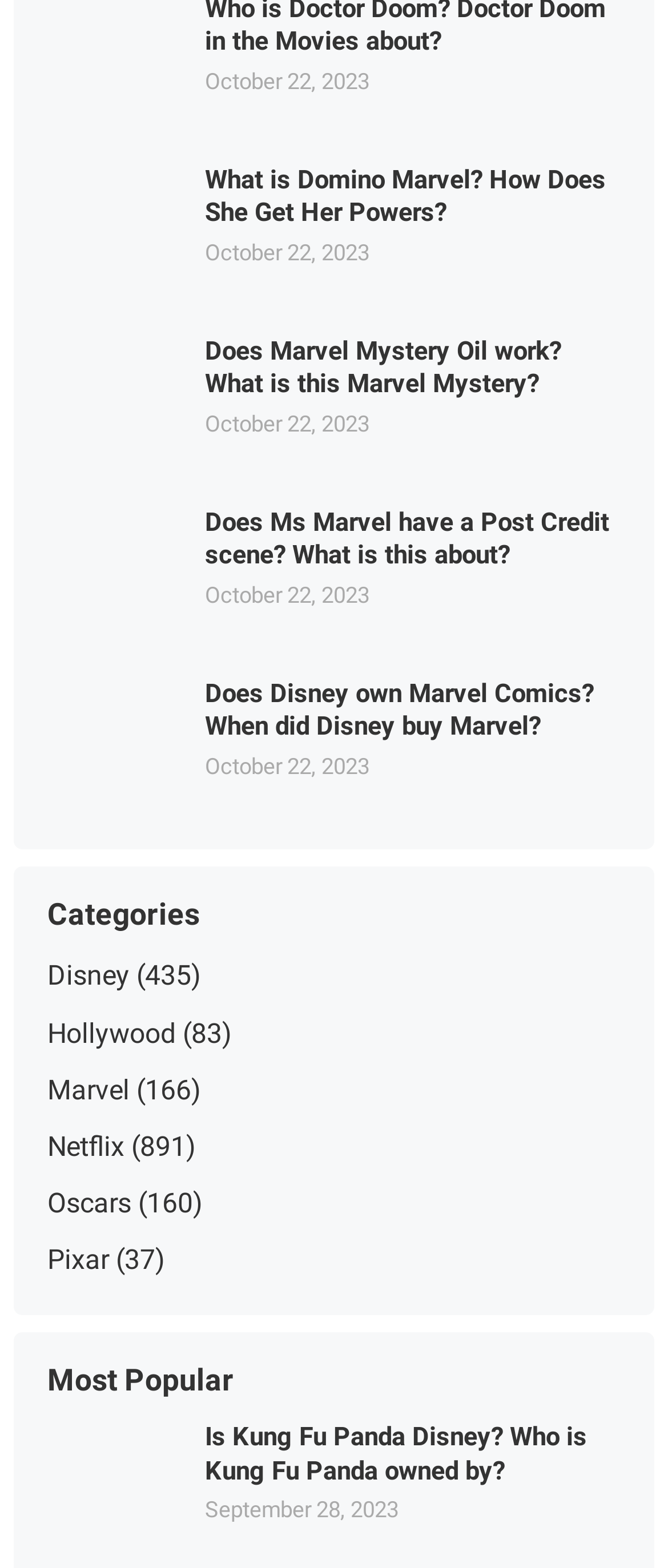Please analyze the image and give a detailed answer to the question:
How many articles are listed on the page?

I counted the number of links that appear to be article titles, and there are 5 articles listed on the page. Each article has a title, an image, and a date associated with it.